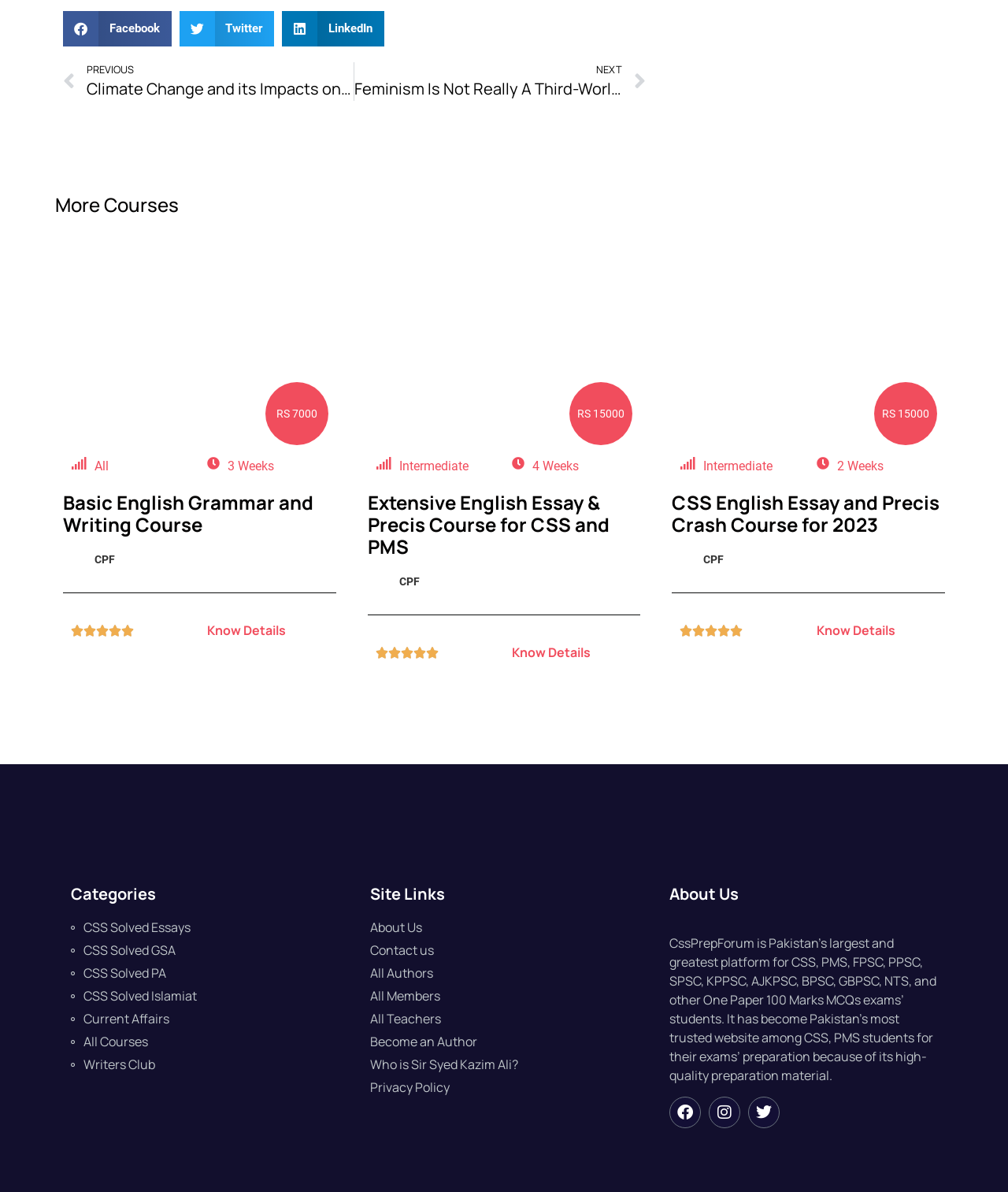Answer the following in one word or a short phrase: 
What is the price of the 'Basic English Grammar and Writing Course'?

RS 7000